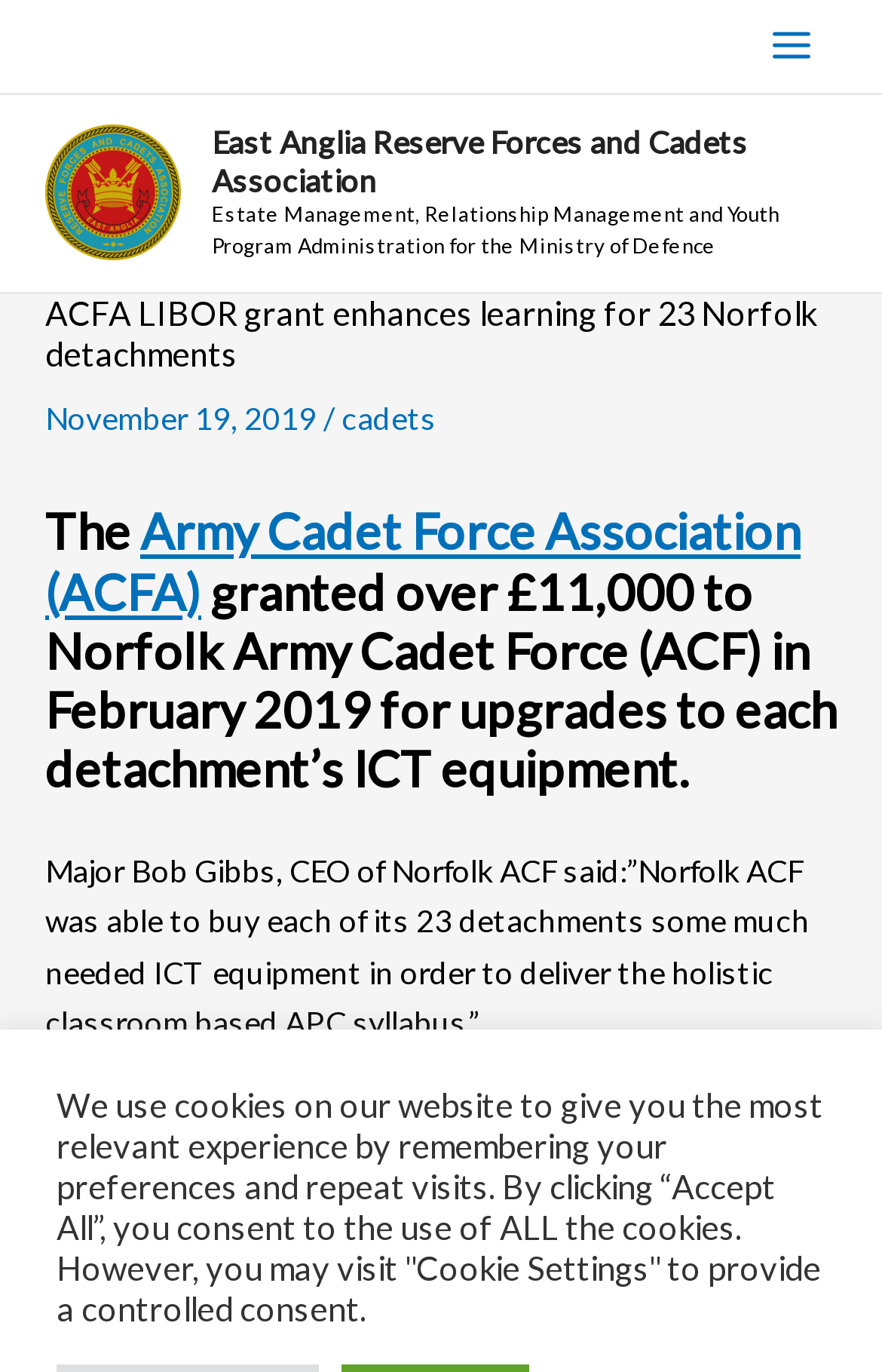Refer to the screenshot and give an in-depth answer to this question: What is the date of the article?

I found the answer by reading the text in the webpage, specifically the sentence 'November 19, 2019' which mentions the date of the article.